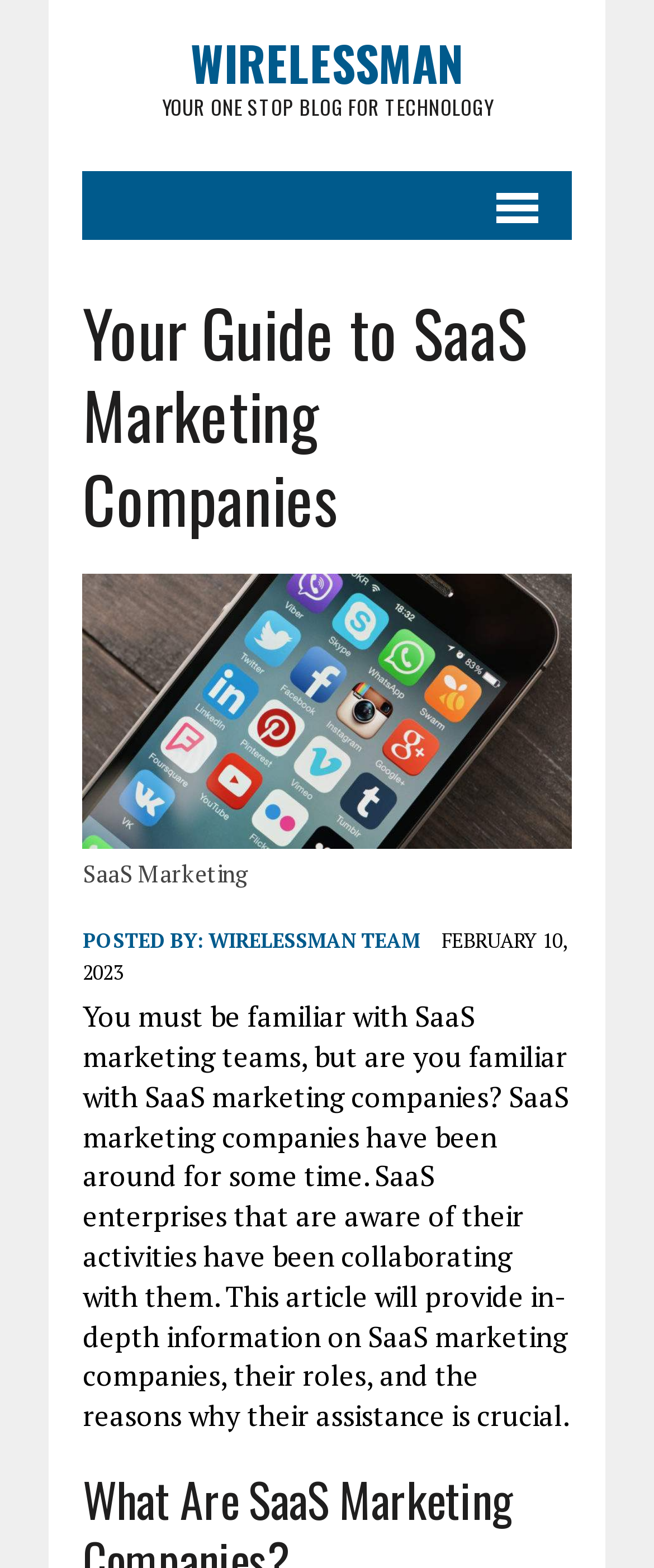Use a single word or phrase to respond to the question:
What is the image related to in the article?

SaaS Marketing